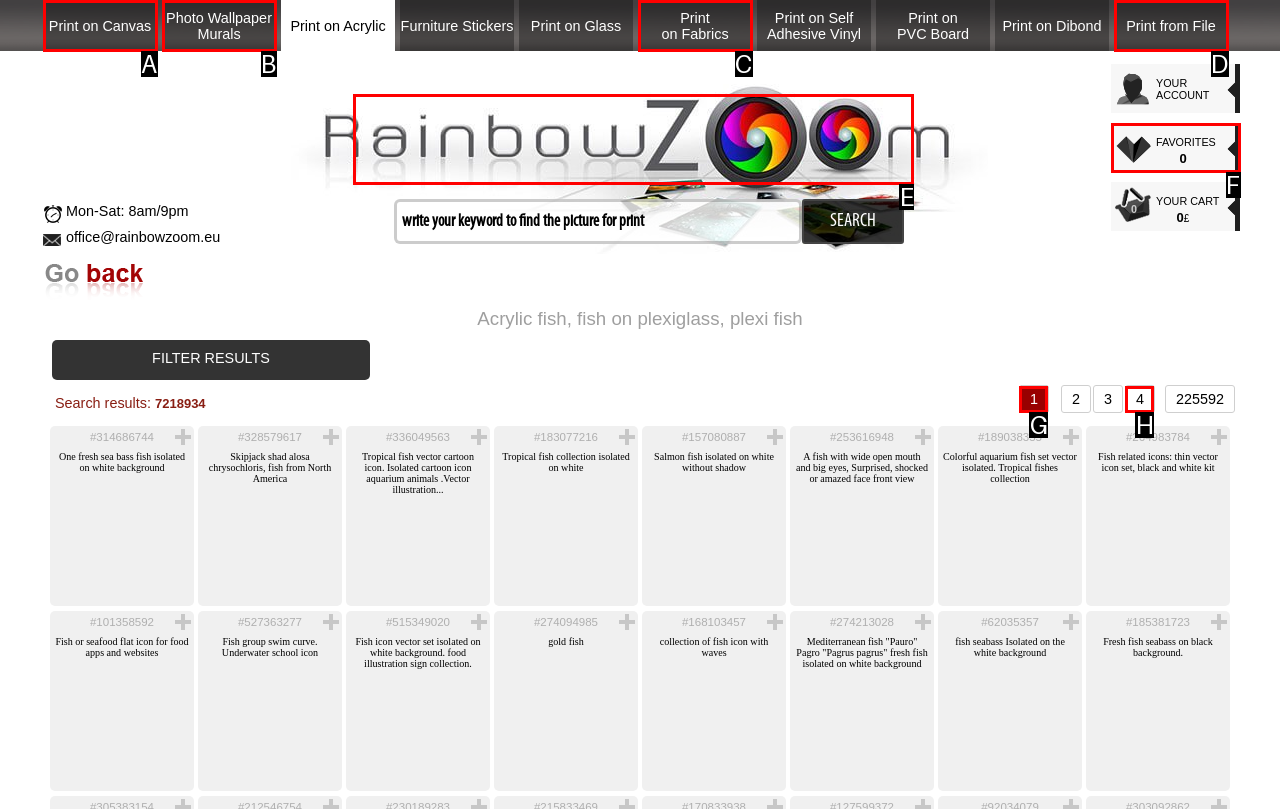Based on the description: parent_node: SEARCH title="RainbowZoom main page", select the HTML element that best fits. Reply with the letter of the correct choice from the options given.

E